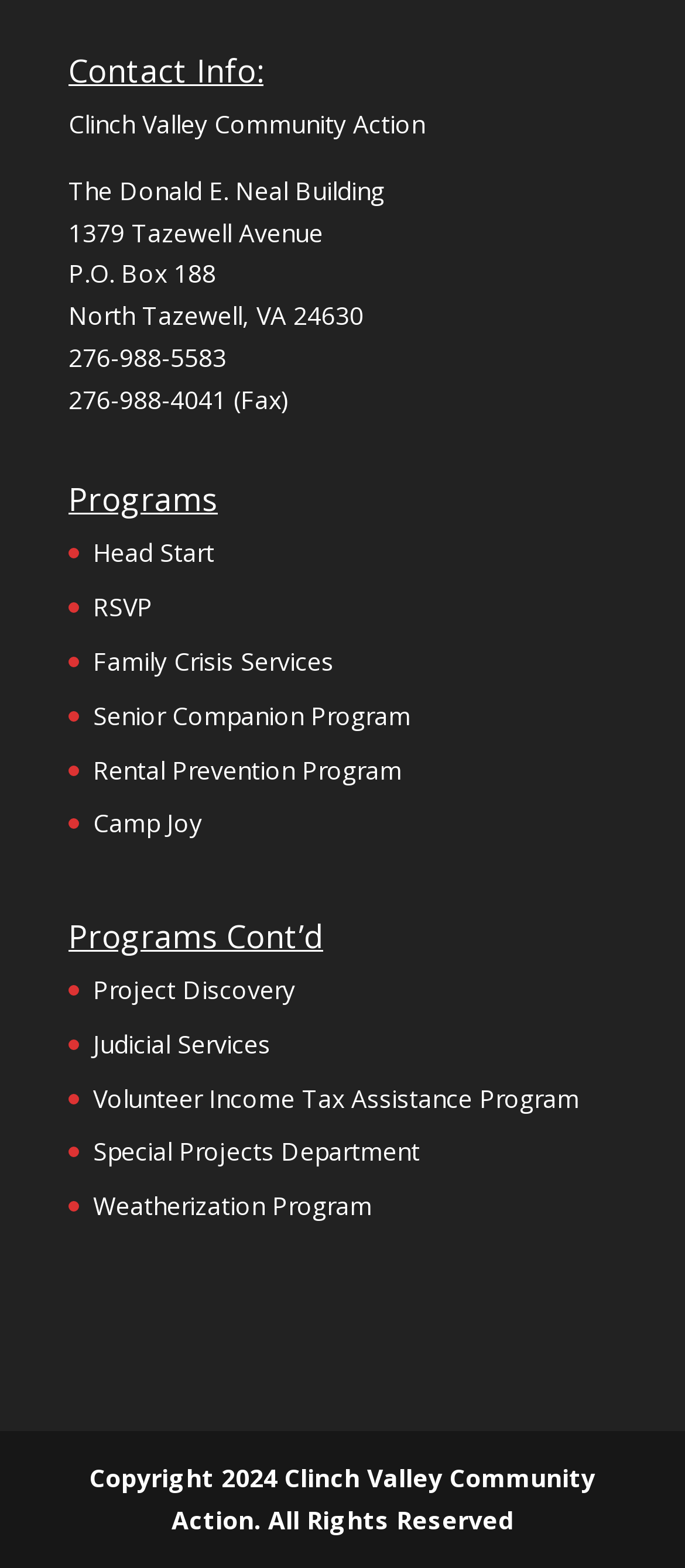Locate the bounding box coordinates of the element that should be clicked to execute the following instruction: "view Head Start program".

[0.136, 0.342, 0.313, 0.363]